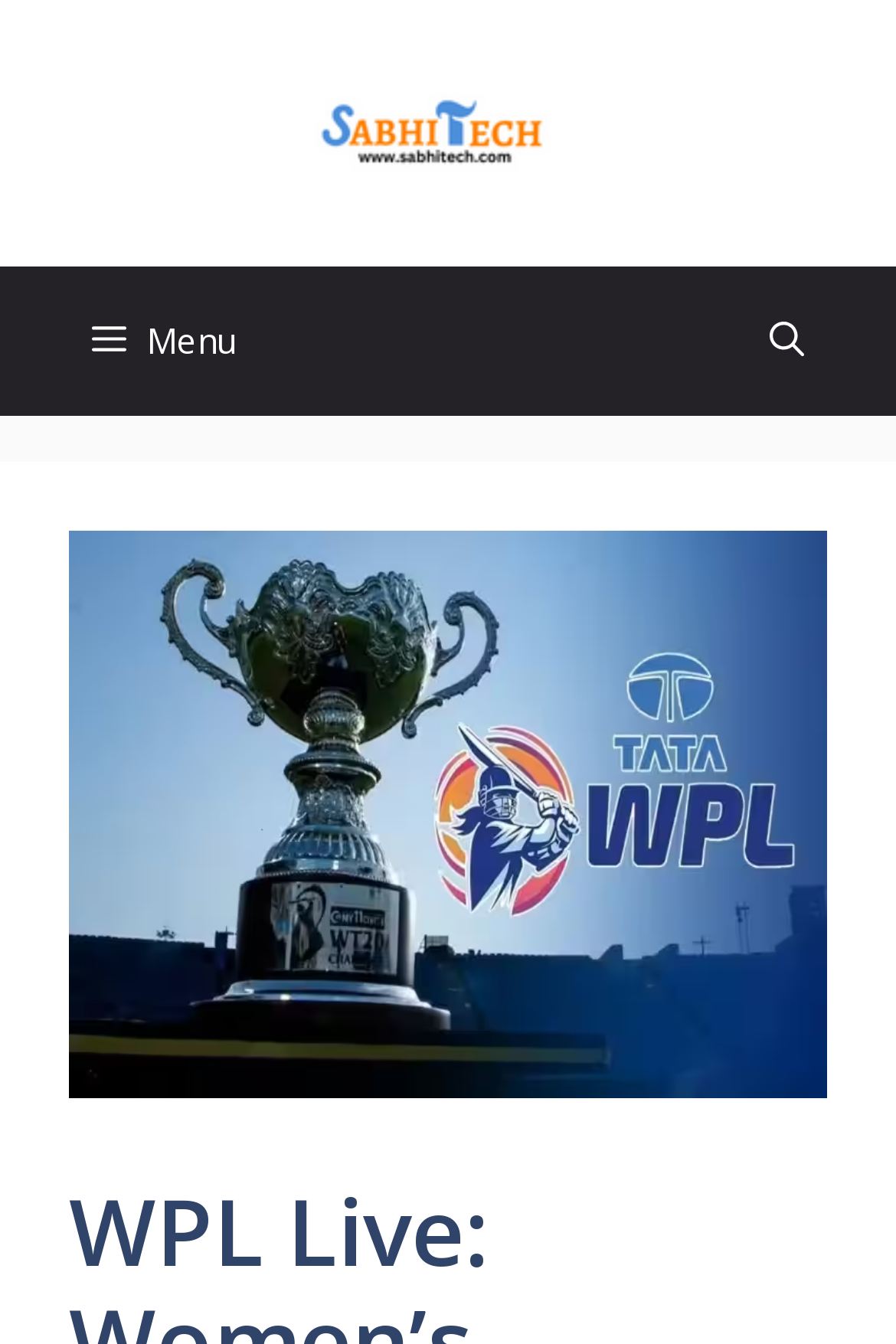Find the bounding box coordinates for the HTML element described as: "Menu". The coordinates should consist of four float values between 0 and 1, i.e., [left, top, right, bottom].

[0.051, 0.198, 0.313, 0.309]